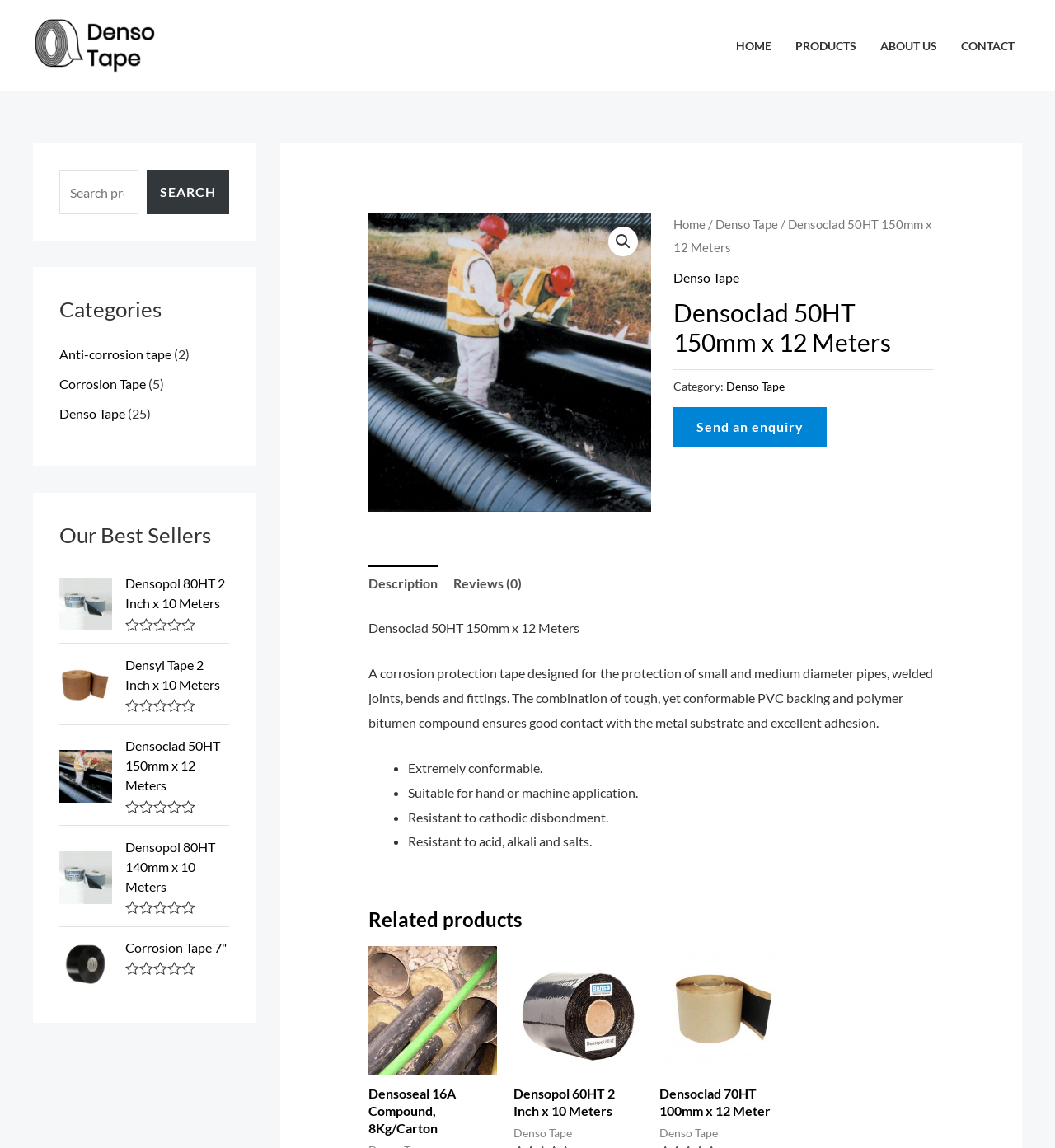Please specify the bounding box coordinates of the clickable region necessary for completing the following instruction: "View related products". The coordinates must consist of four float numbers between 0 and 1, i.e., [left, top, right, bottom].

[0.349, 0.79, 0.885, 0.812]